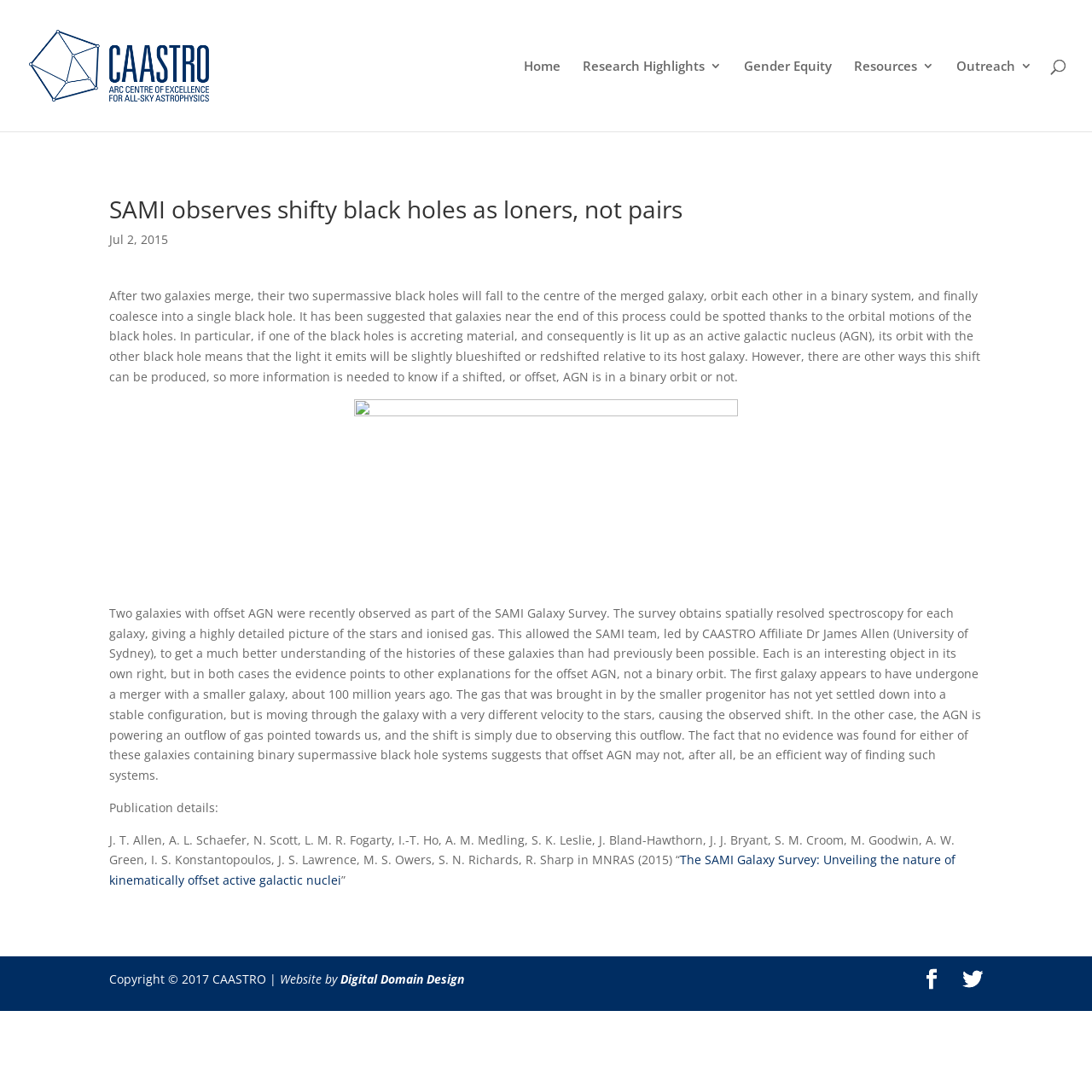What is the affiliation of Dr. James Allen?
Using the visual information, reply with a single word or short phrase.

University of Sydney